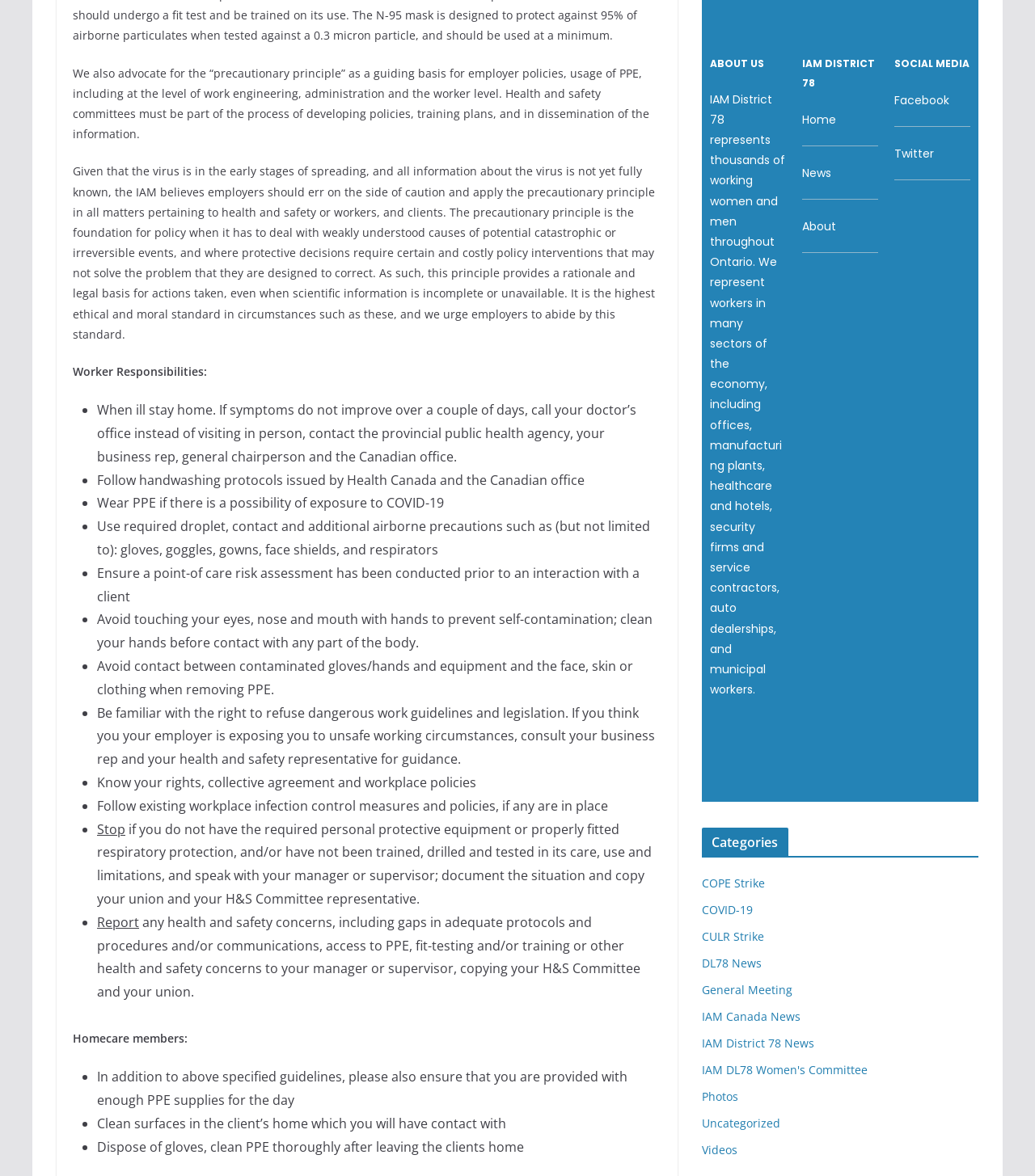Please find the bounding box coordinates of the element that must be clicked to perform the given instruction: "Click on the 'Home' link". The coordinates should be four float numbers from 0 to 1, i.e., [left, top, right, bottom].

[0.775, 0.095, 0.808, 0.108]